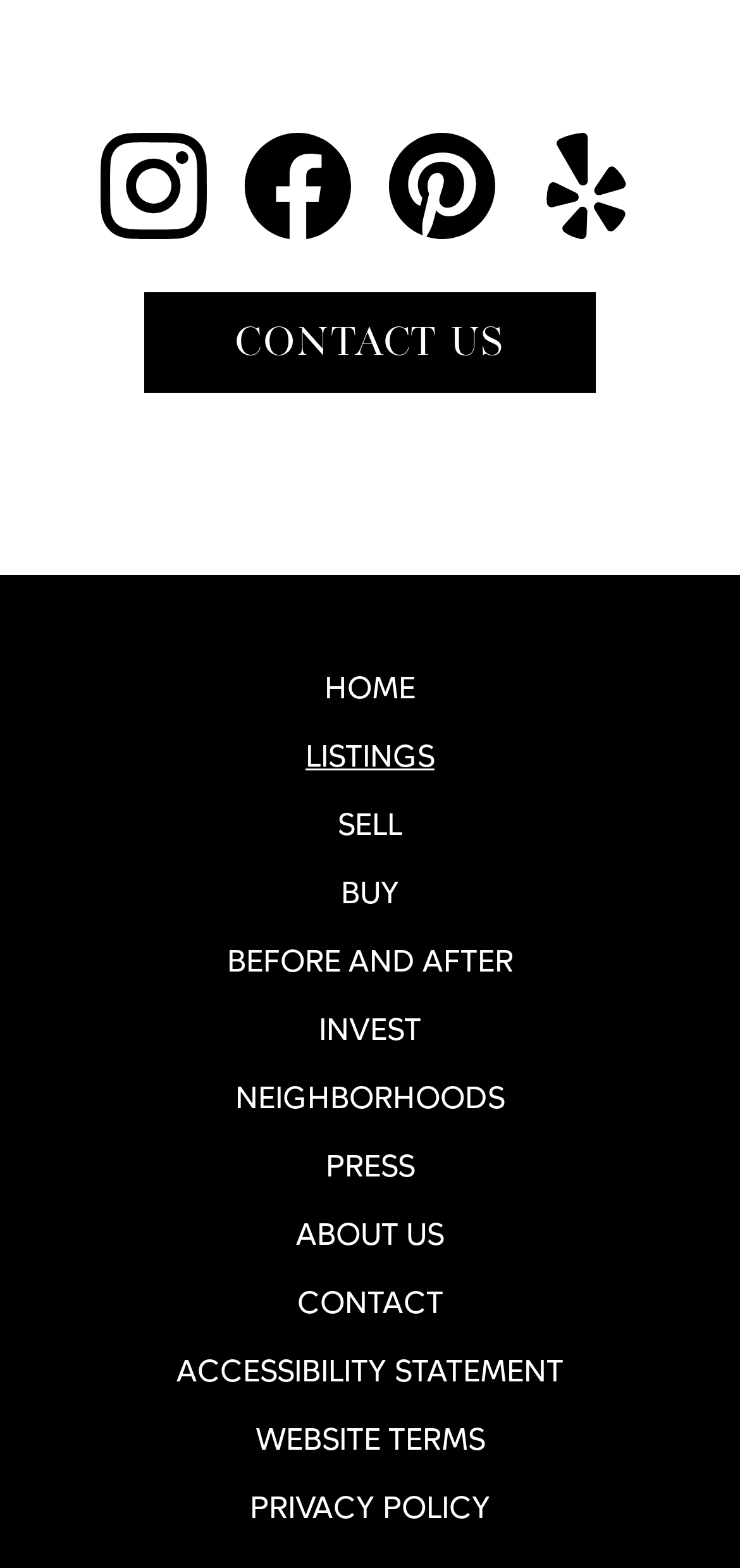How many links are in the footer navigation? Refer to the image and provide a one-word or short phrase answer.

13